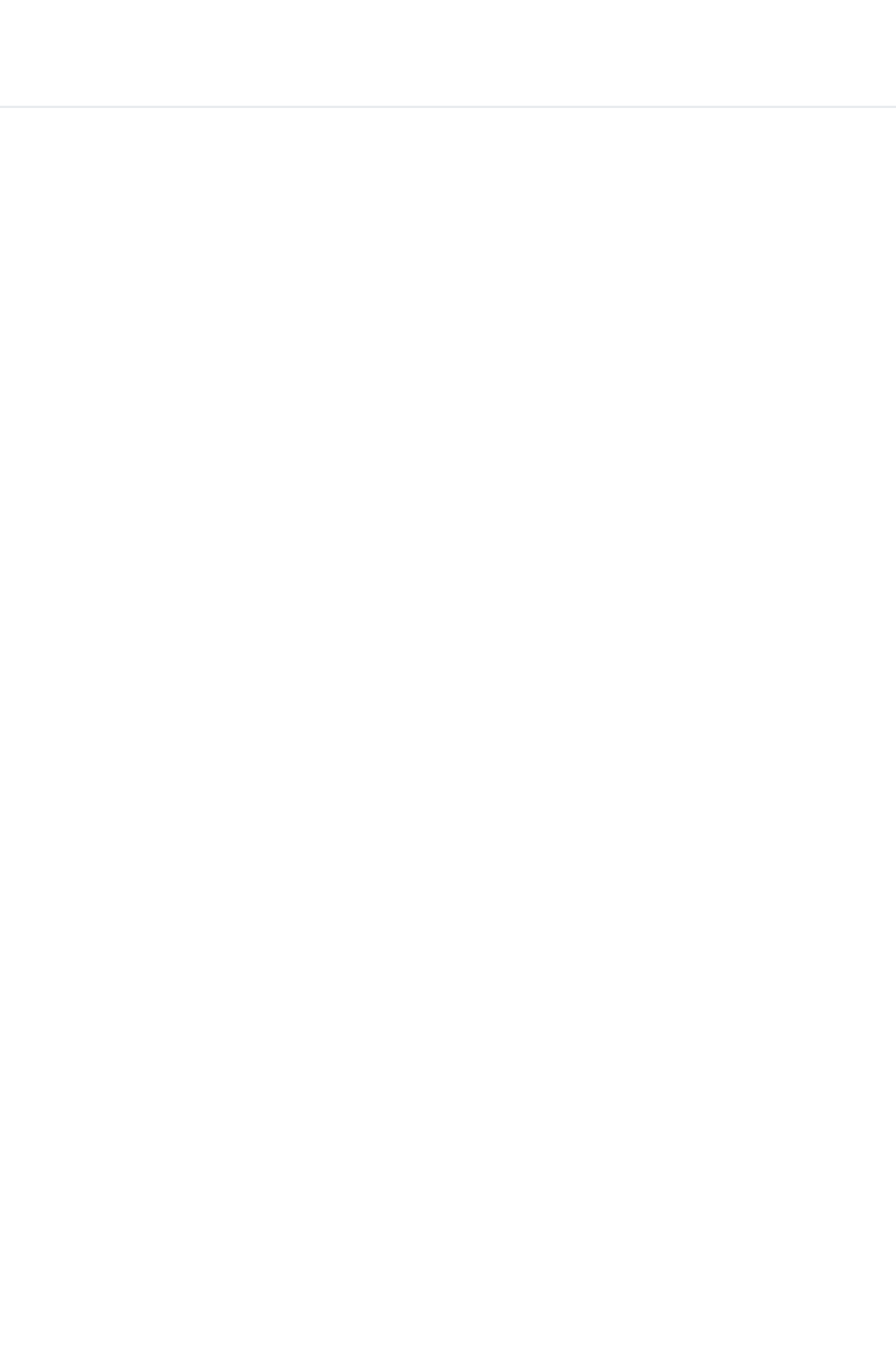Given the element description: "Terms and Conditions", predict the bounding box coordinates of the UI element it refers to, using four float numbers between 0 and 1, i.e., [left, top, right, bottom].

[0.104, 0.532, 0.591, 0.567]